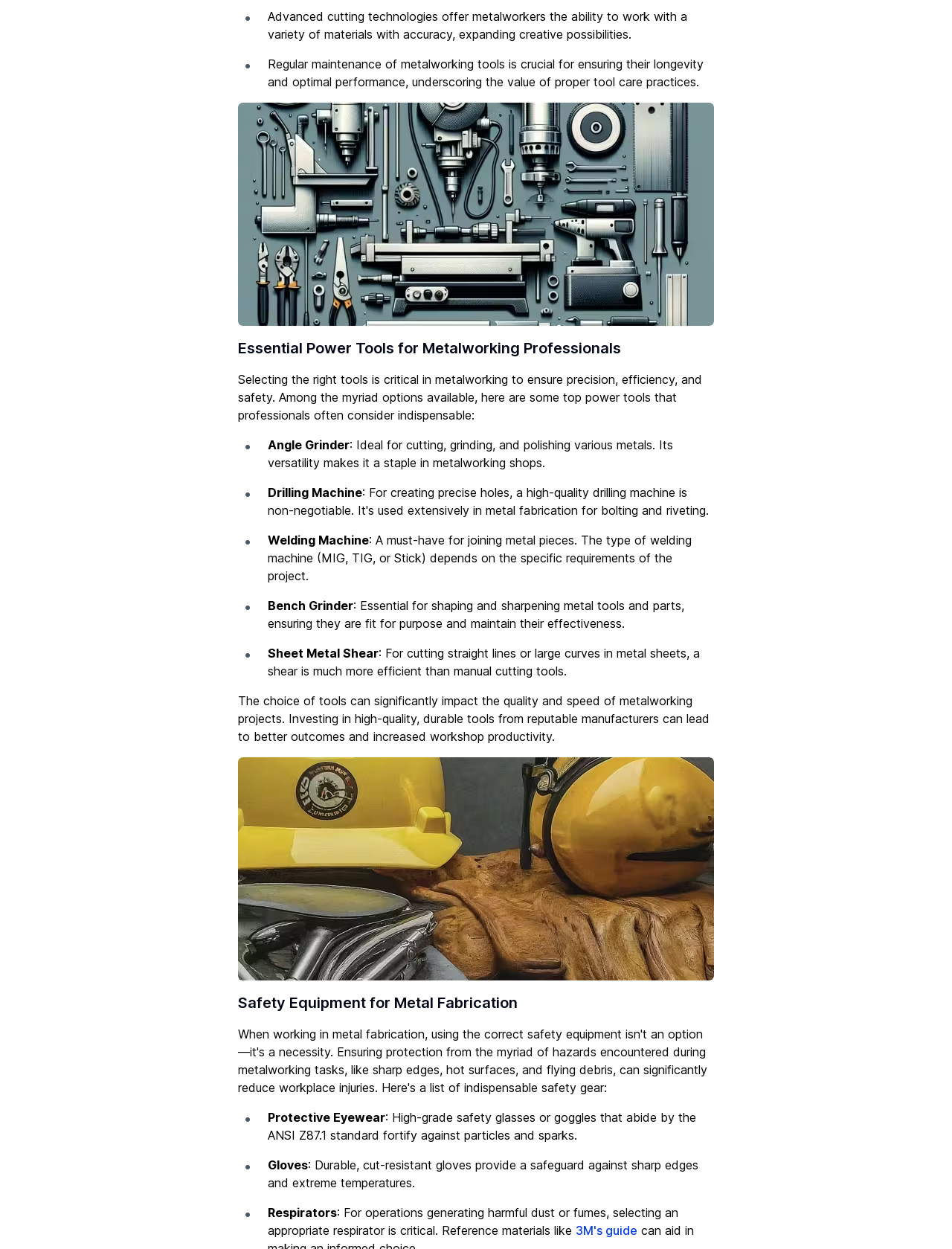What is the standard for protective eyewear?
Can you provide an in-depth and detailed response to the question?

According to the webpage, high-grade safety glasses or goggles that abide by the ANSI Z87.1 standard fortify against particles and sparks, indicating that ANSI Z87.1 is the standard for protective eyewear.